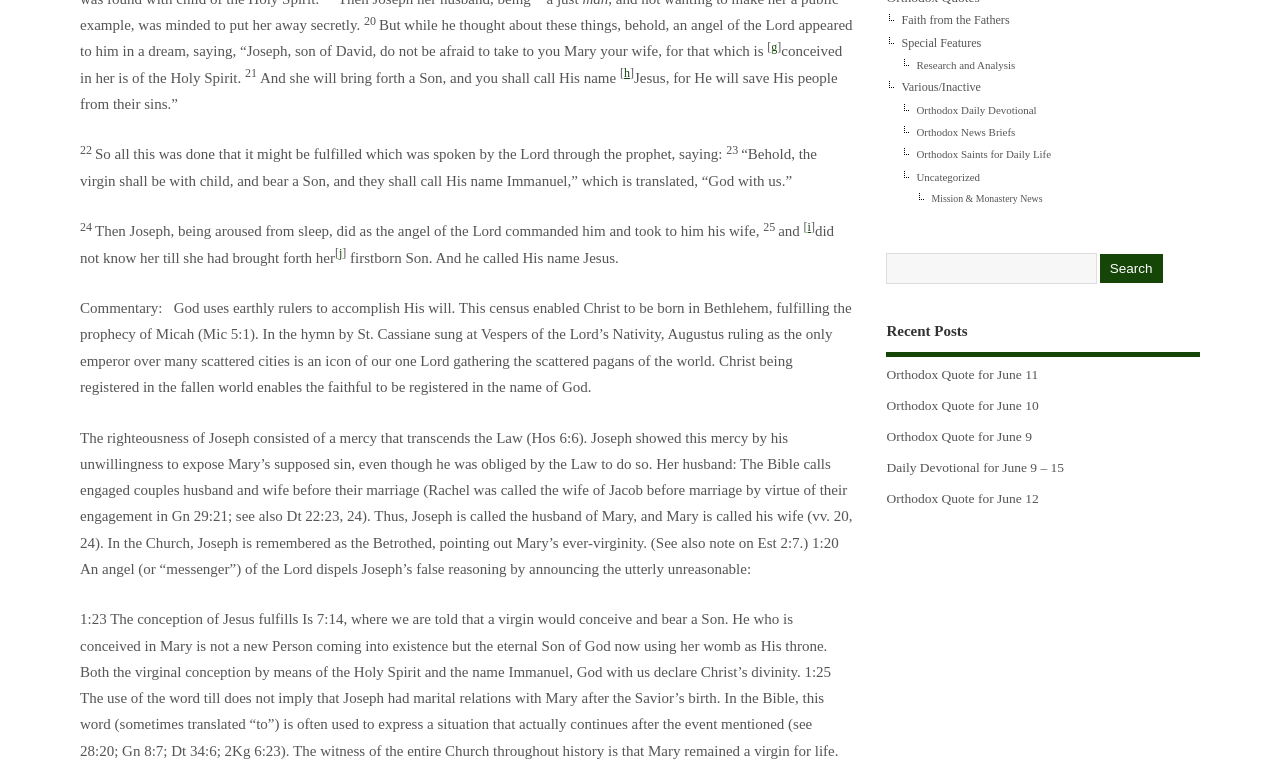Provide the bounding box coordinates of the HTML element this sentence describes: "Research and Analysis".

[0.716, 0.076, 0.793, 0.092]